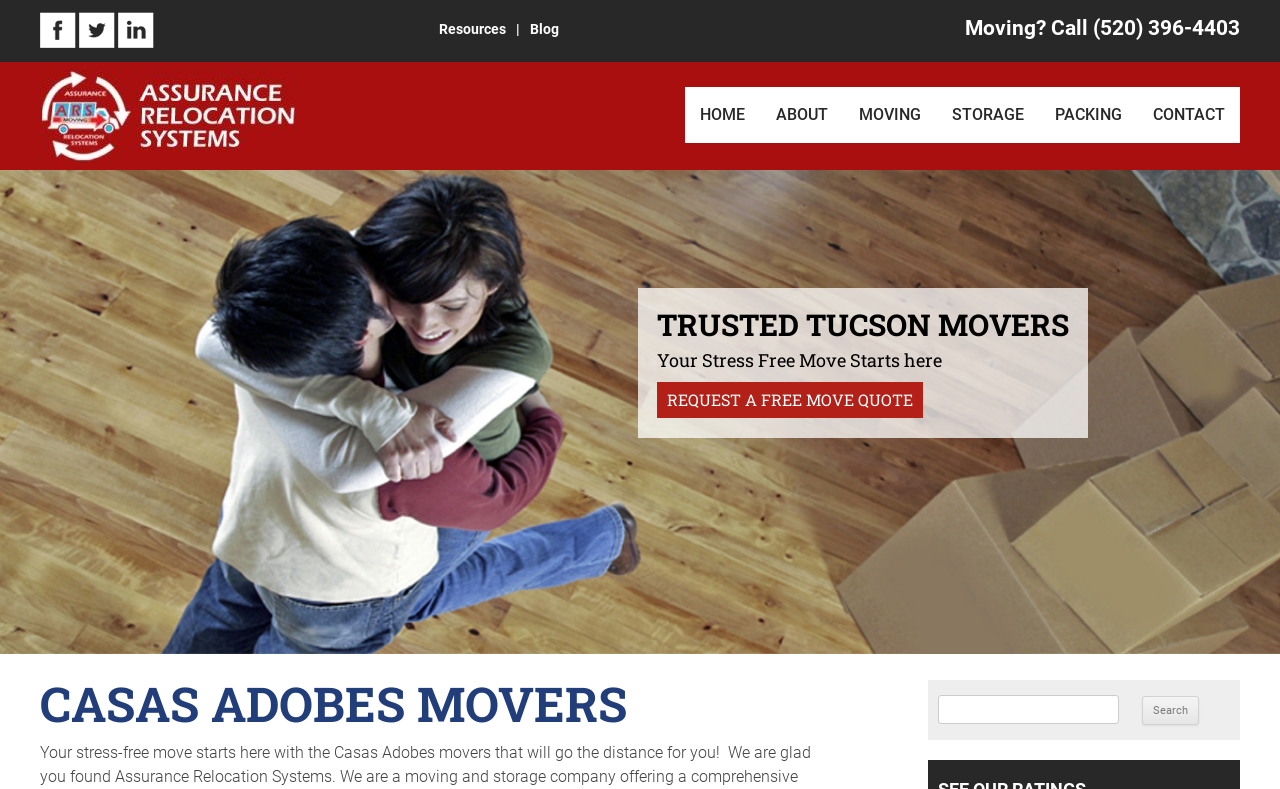Identify the bounding box coordinates of the clickable region to carry out the given instruction: "Call the phone number".

[0.754, 0.02, 0.969, 0.051]